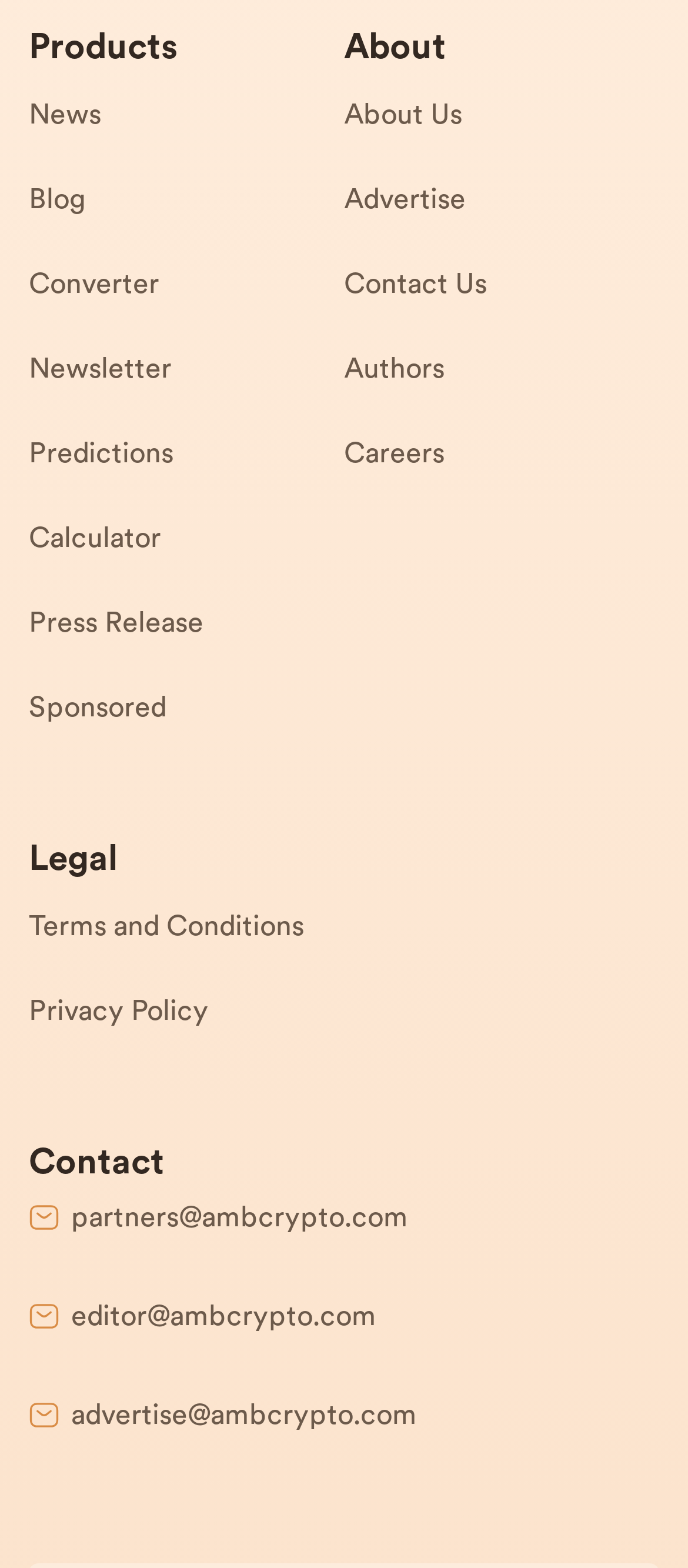How many static text elements are there in the top menu?
Please provide a detailed and thorough answer to the question.

In the top menu, I can see two static text elements: 'Products' and 'About'.